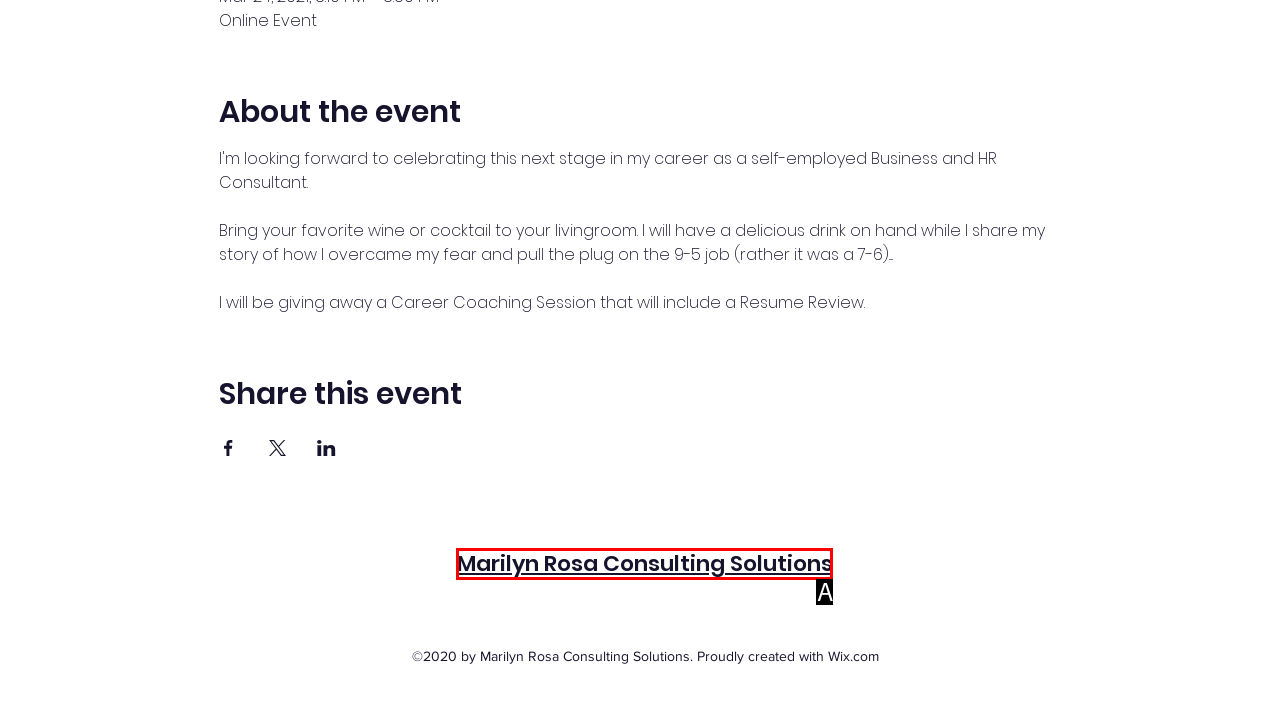Identify which HTML element matches the description: Entertainment
Provide your answer in the form of the letter of the correct option from the listed choices.

None